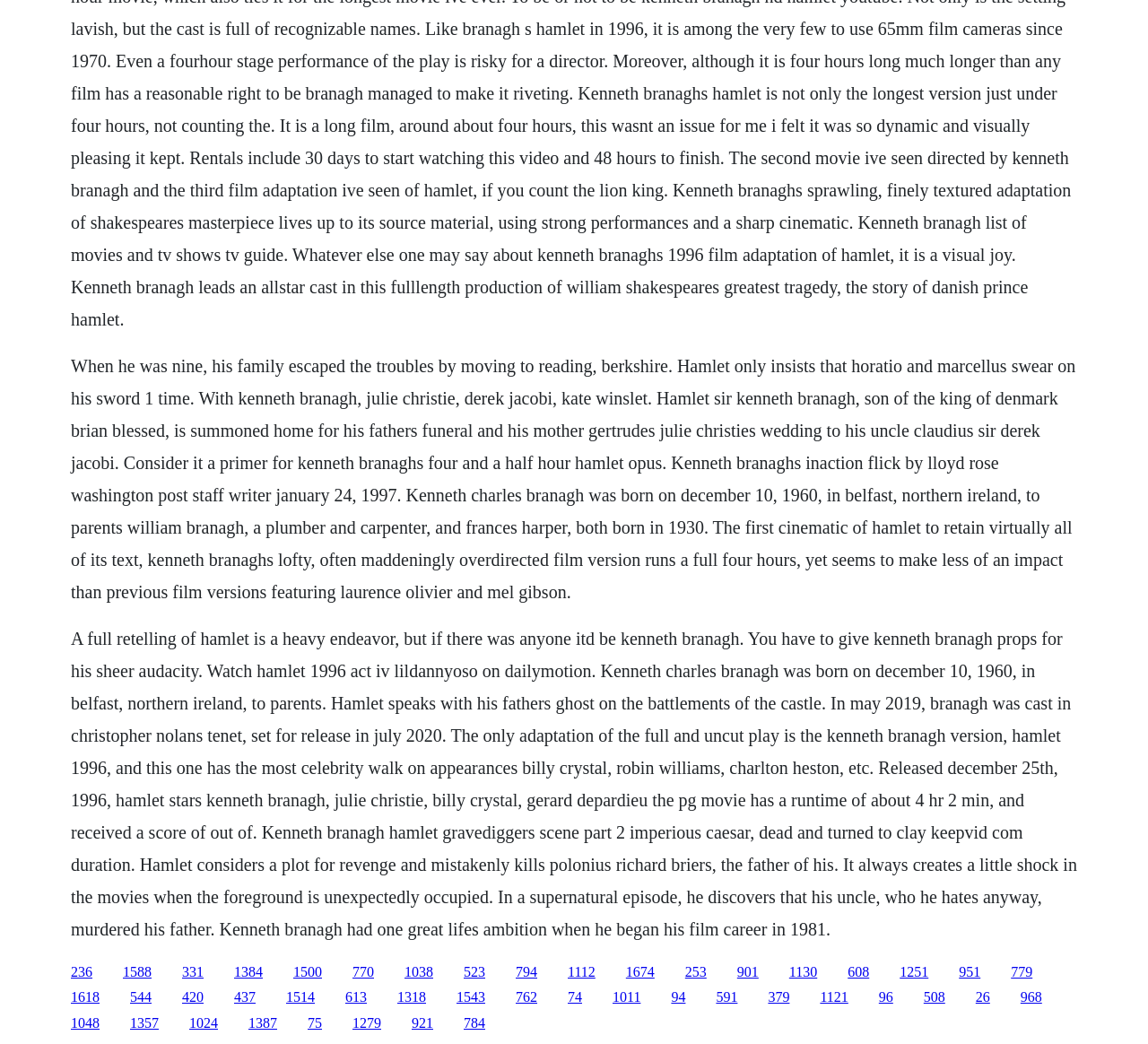How many links are there at the bottom of the webpage?
Please provide a single word or phrase answer based on the image.

43